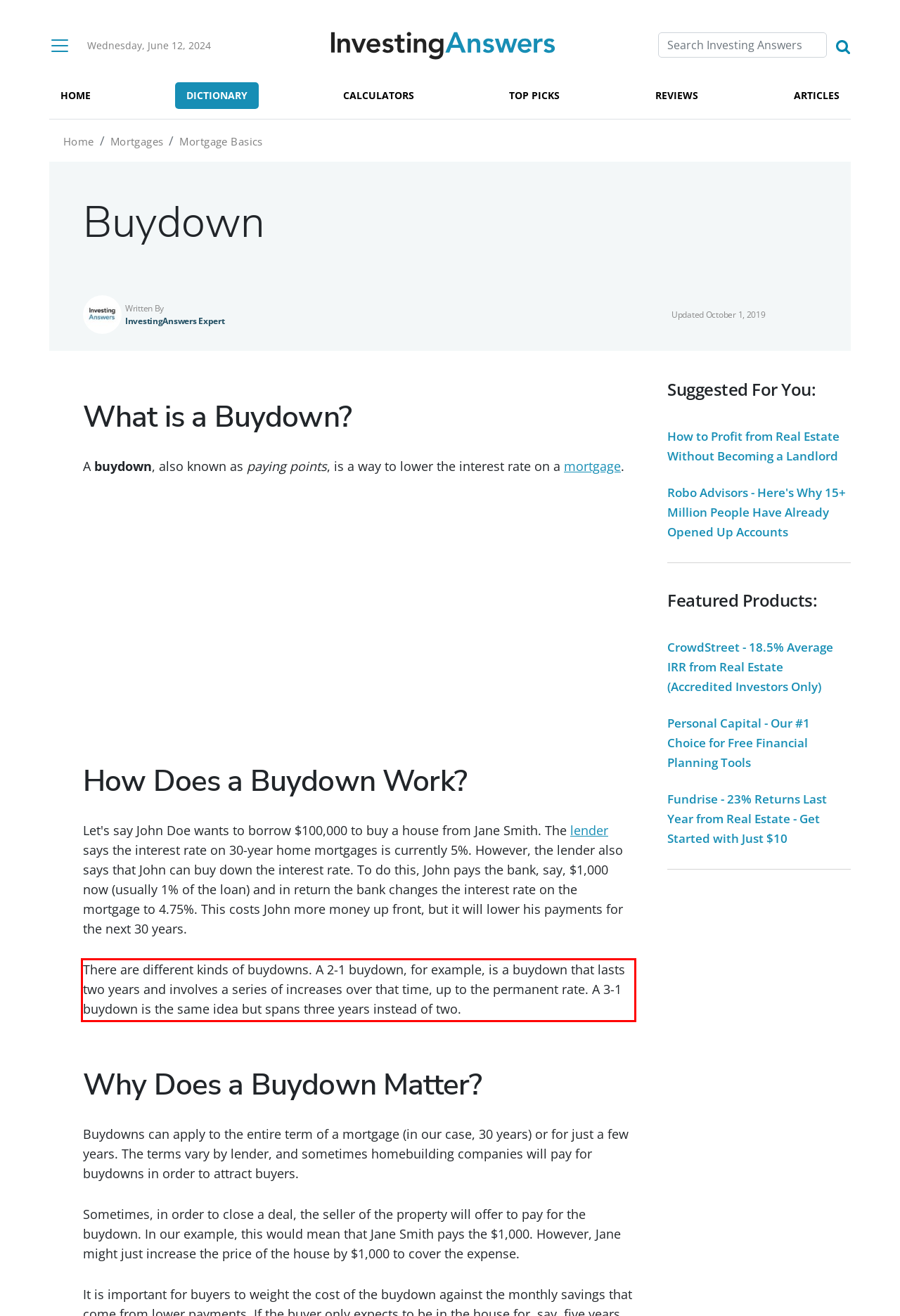Your task is to recognize and extract the text content from the UI element enclosed in the red bounding box on the webpage screenshot.

There are different kinds of buydowns. A 2-1 buydown, for example, is a buydown that lasts two years and involves a series of increases over that time, up to the permanent rate. A 3-1 buydown is the same idea but spans three years instead of two.